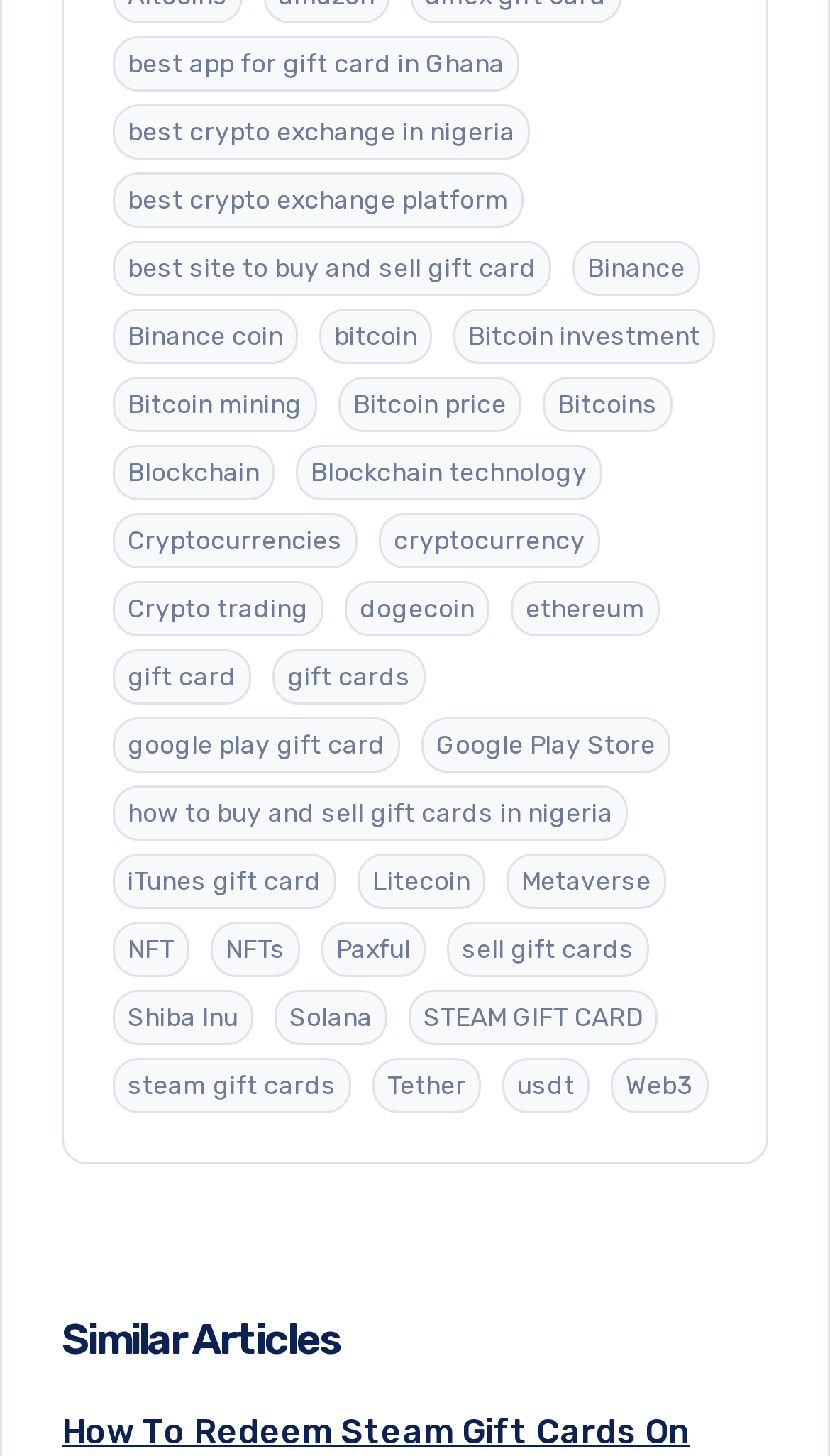Please give the bounding box coordinates of the area that should be clicked to fulfill the following instruction: "Read about the best site to buy and sell gift cards". The coordinates should be in the format of four float numbers from 0 to 1, i.e., [left, top, right, bottom].

[0.136, 0.165, 0.664, 0.203]